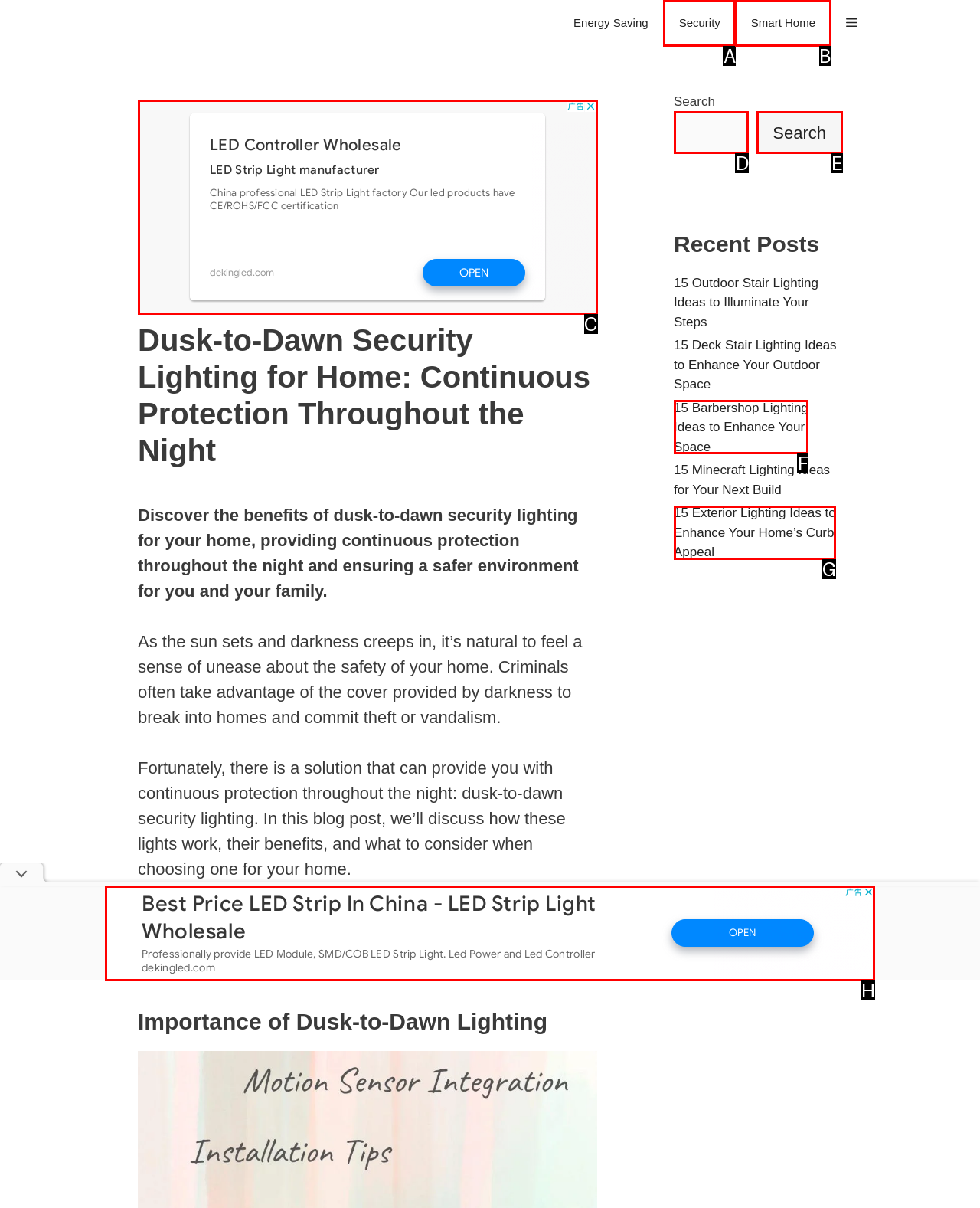Look at the highlighted elements in the screenshot and tell me which letter corresponds to the task: Search for something.

D